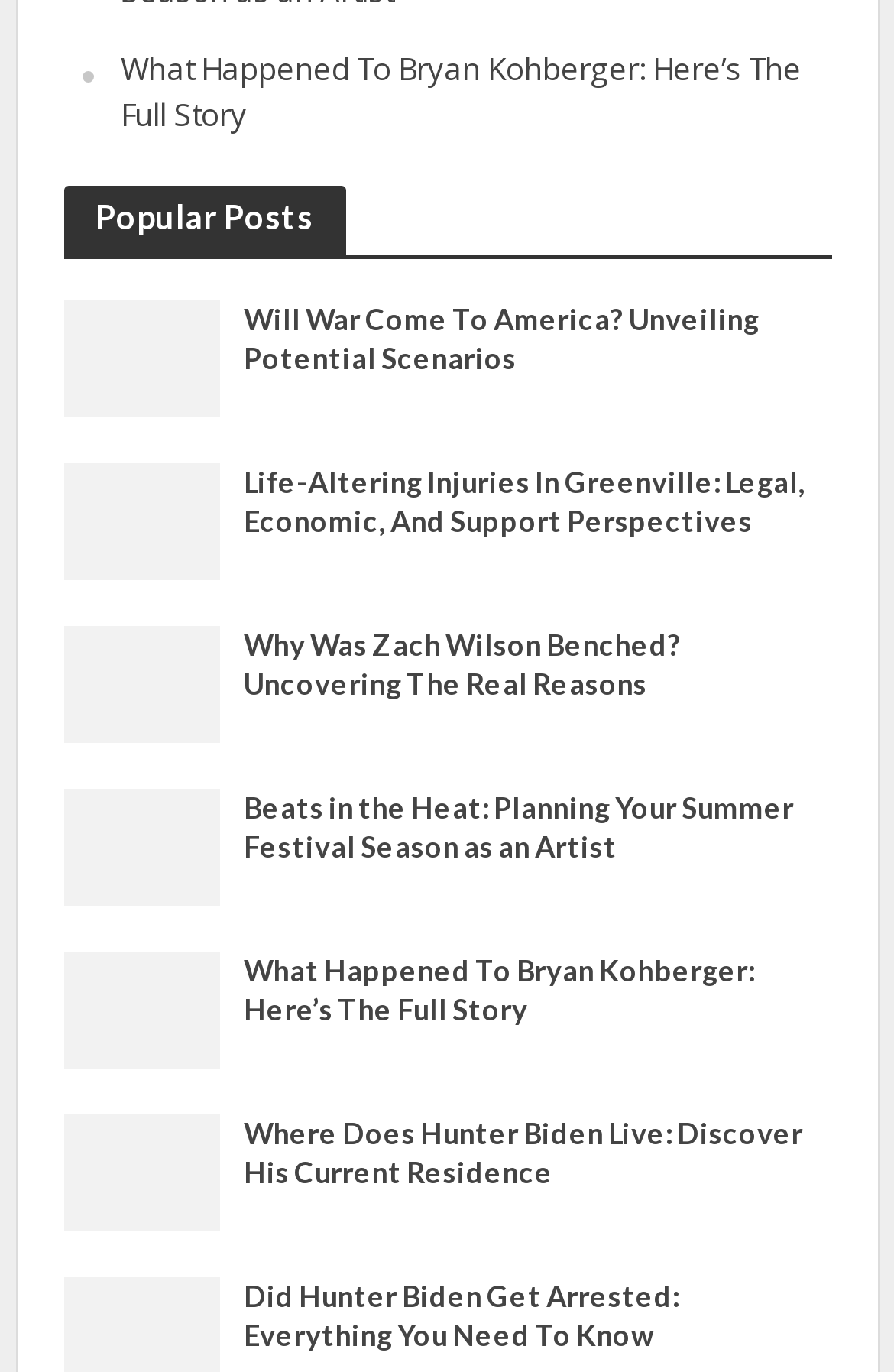Find the bounding box coordinates of the clickable area that will achieve the following instruction: "Check the details about Did Hunter Biden Get Arrested".

[0.071, 0.956, 0.247, 0.986]